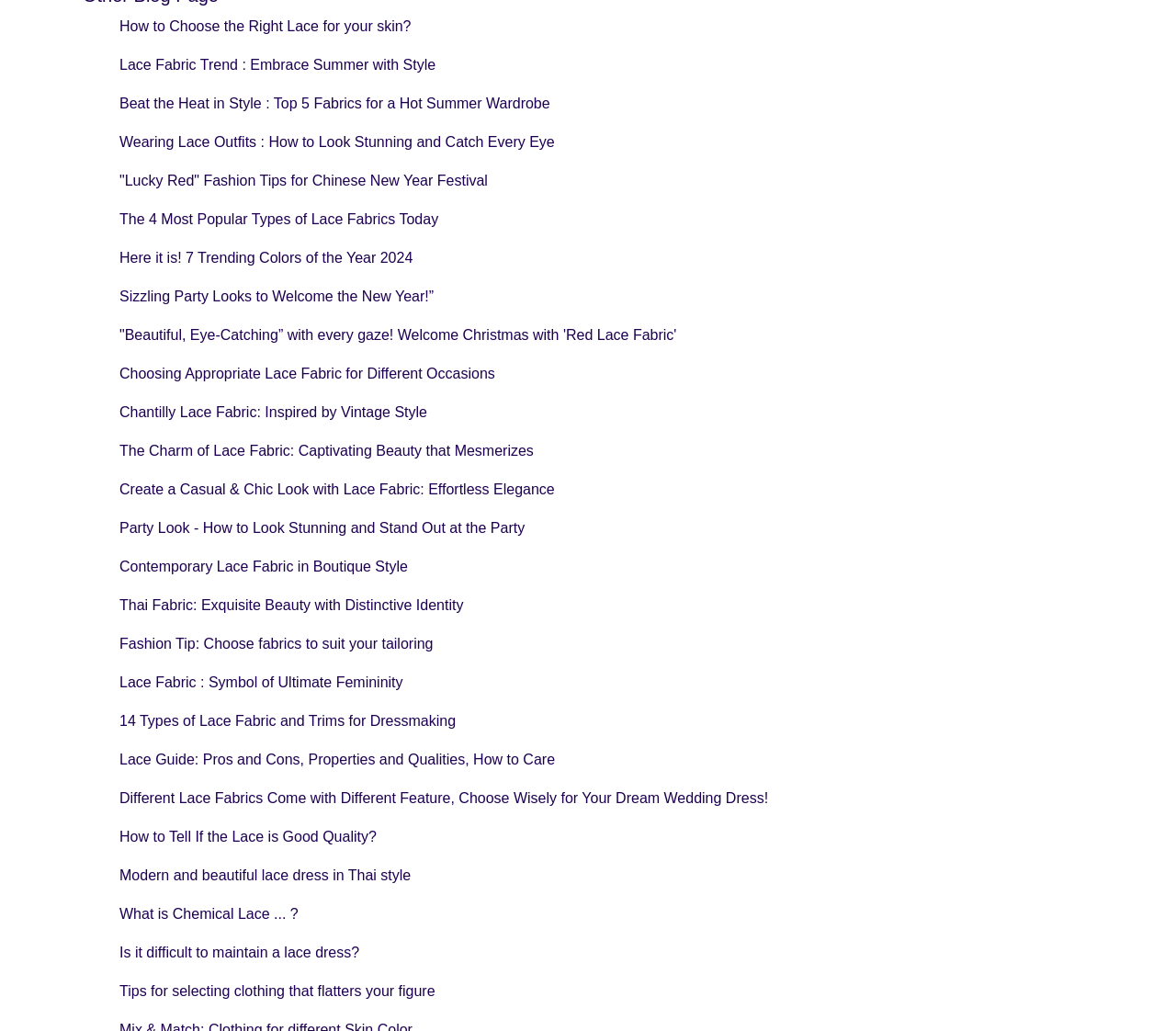Respond to the following query with just one word or a short phrase: 
How many links are there on the webpage?

6